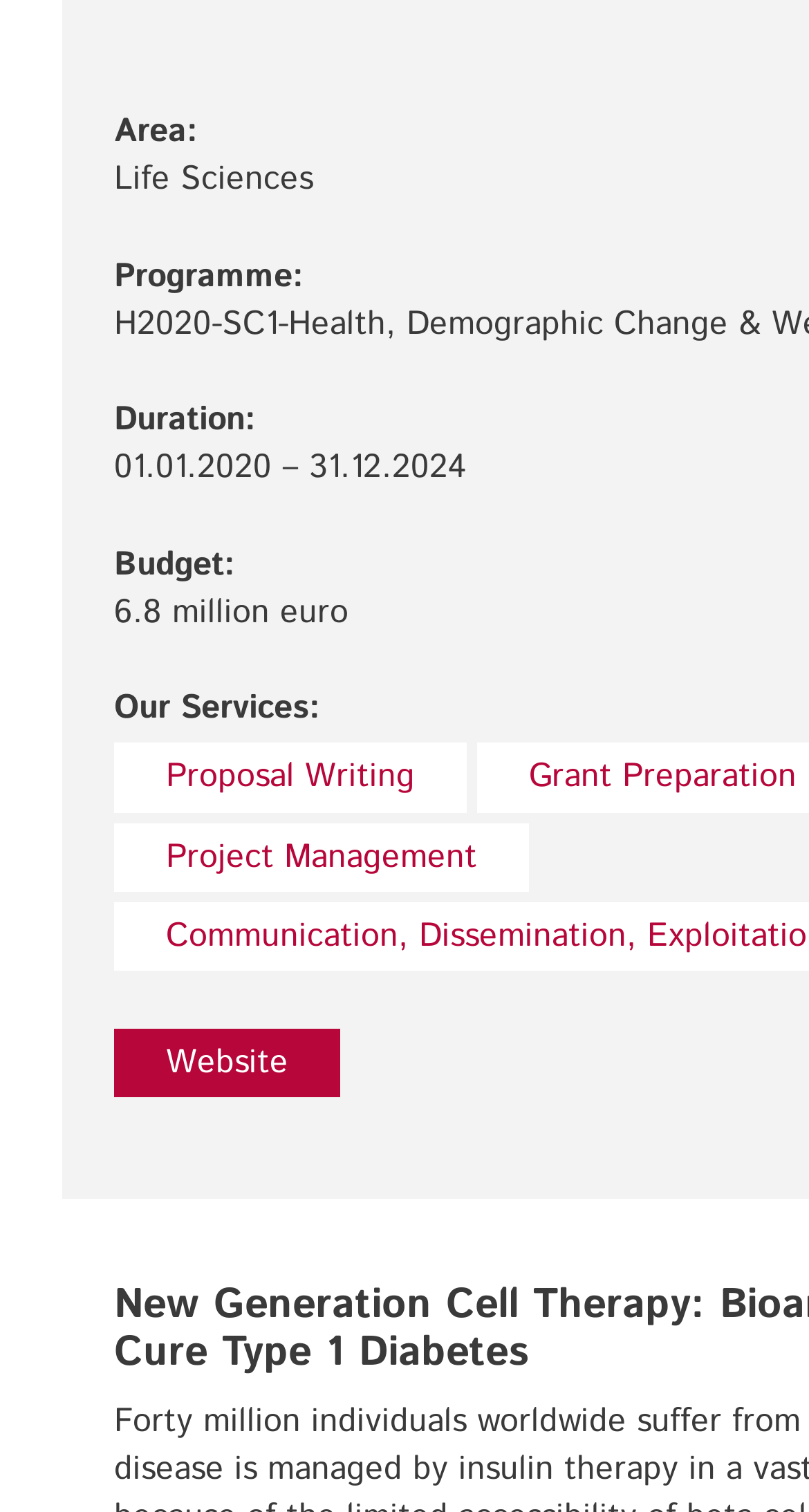Please identify the bounding box coordinates of the clickable element to fulfill the following instruction: "Explore all projects". The coordinates should be four float numbers between 0 and 1, i.e., [left, top, right, bottom].

[0.197, 0.737, 0.41, 0.768]